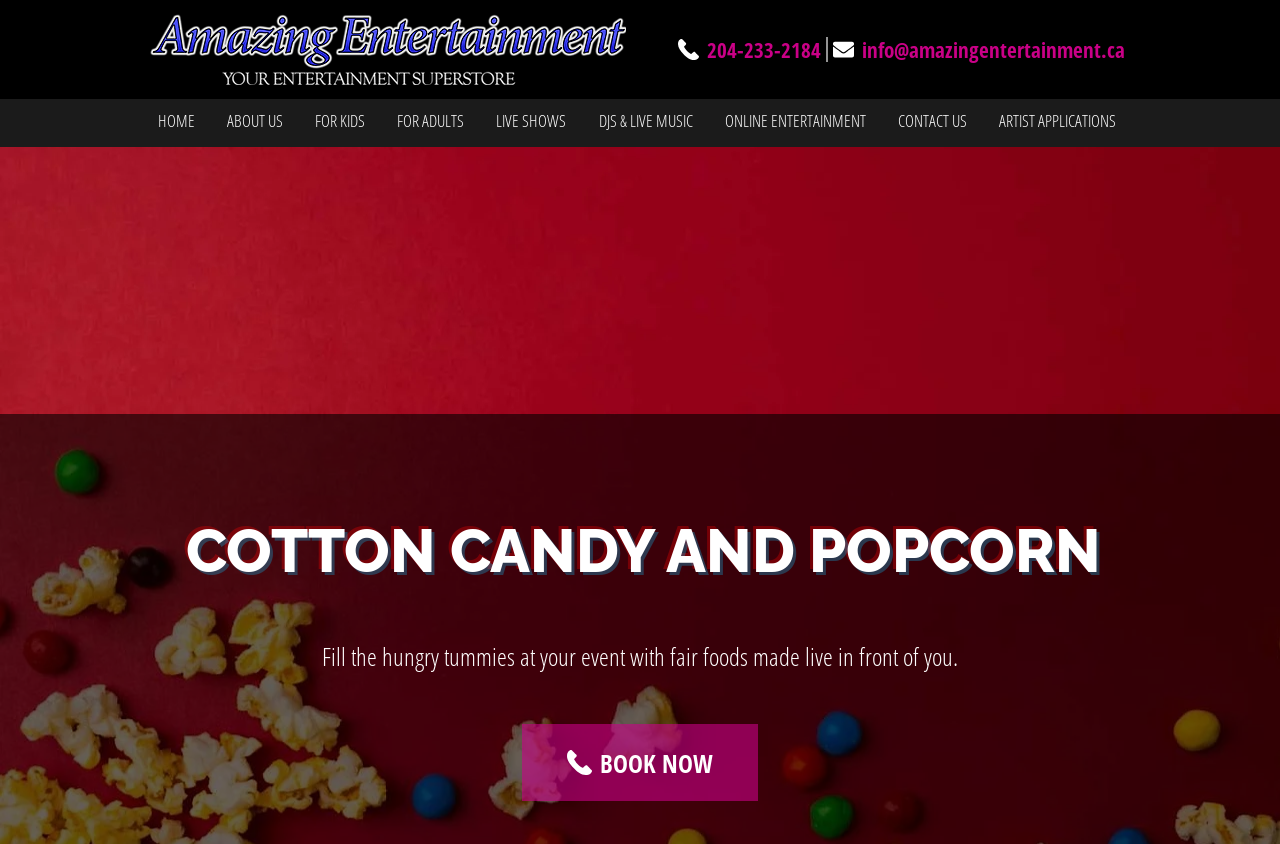What is the company name?
Look at the image and respond with a single word or a short phrase.

Amazing Entertainment